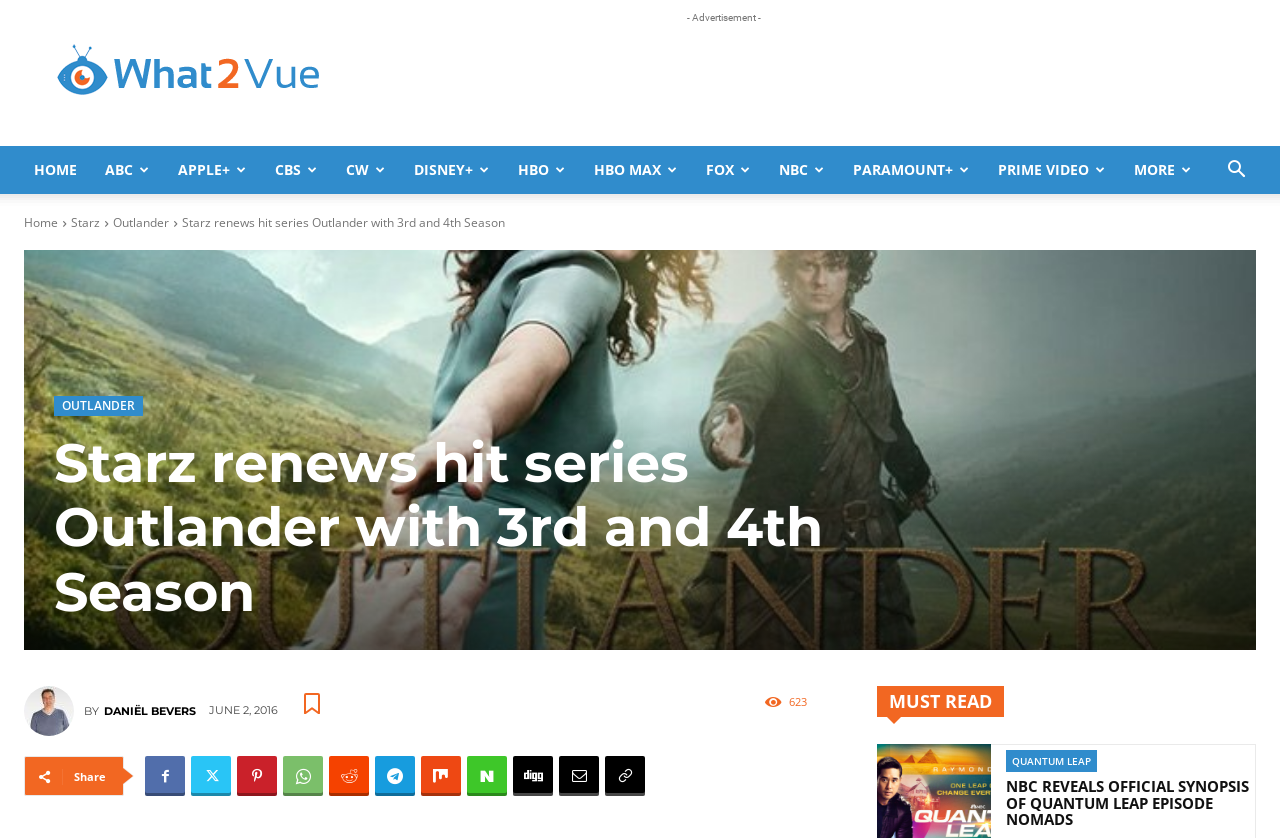How many seasons of Outlander are being ordered?
Examine the screenshot and reply with a single word or phrase.

Two